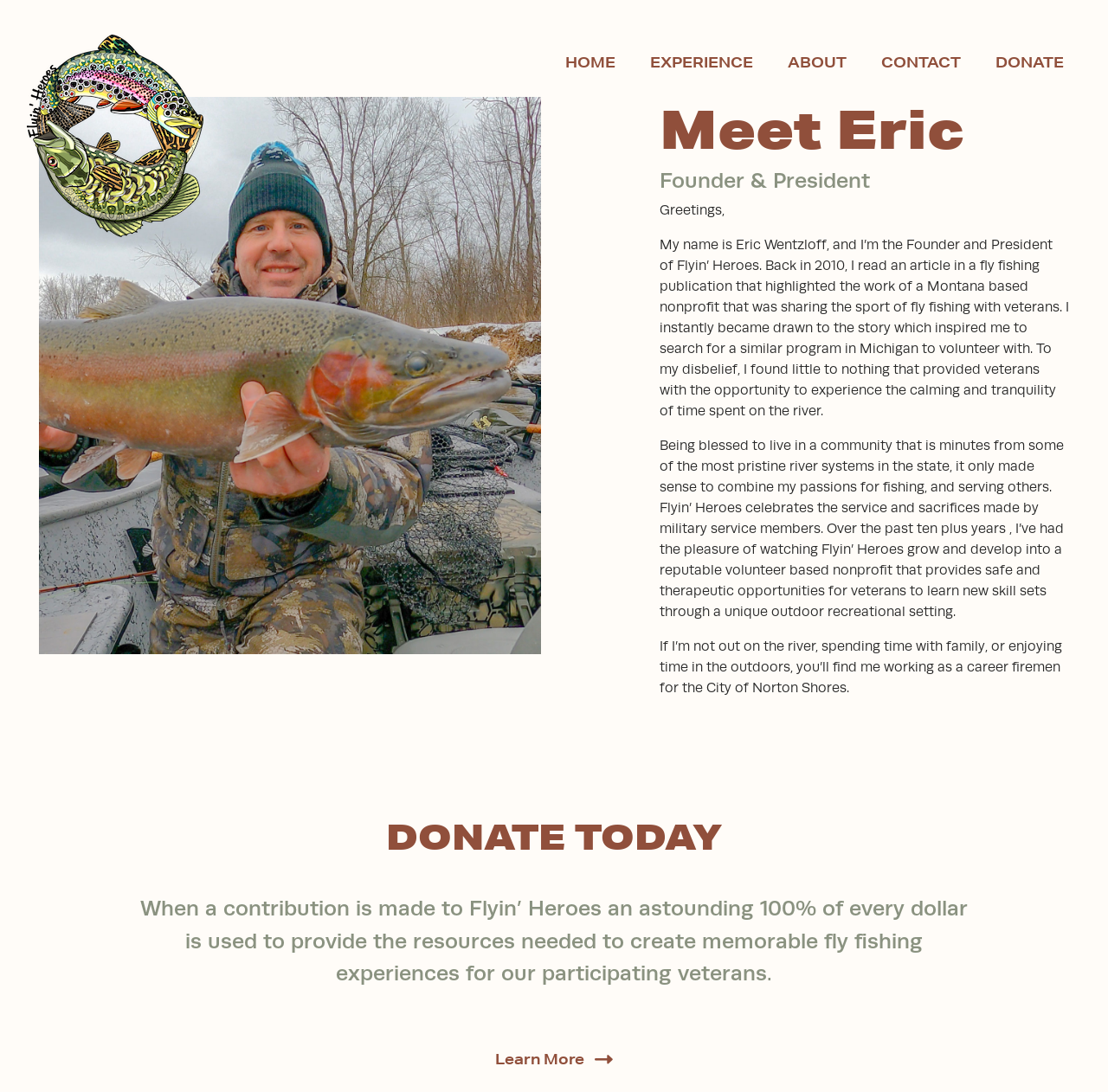What is the name of the founder of Flyin' Heroes?
Kindly offer a comprehensive and detailed response to the question.

I found the answer by looking at the text under the 'Meet Eric' heading, which mentions 'My name is Eric Wentzloff, and I’m the Founder and President of Flyin’ Heroes.'